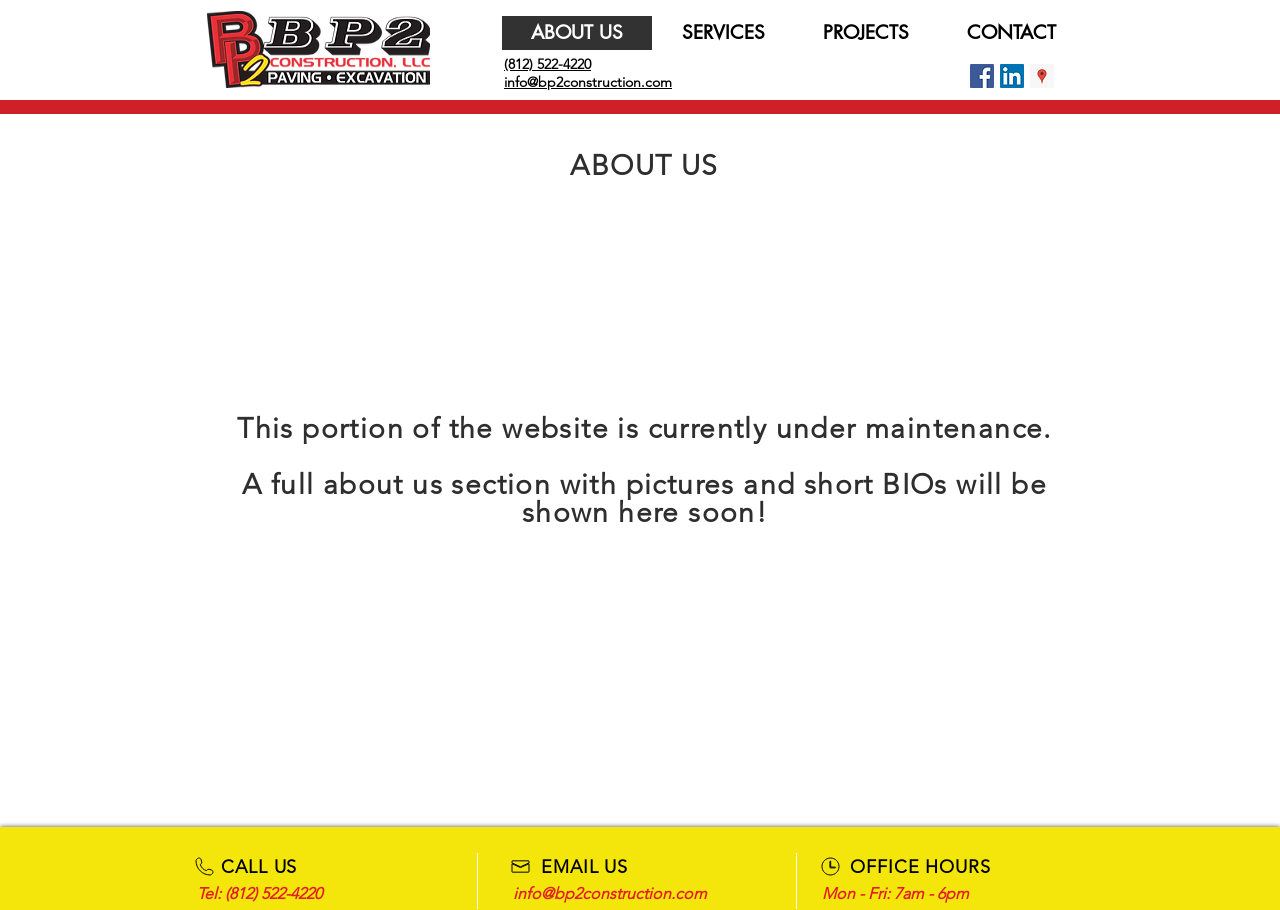What is the current status of the 'ABOUT US' section?
Using the image, respond with a single word or phrase.

Under maintenance